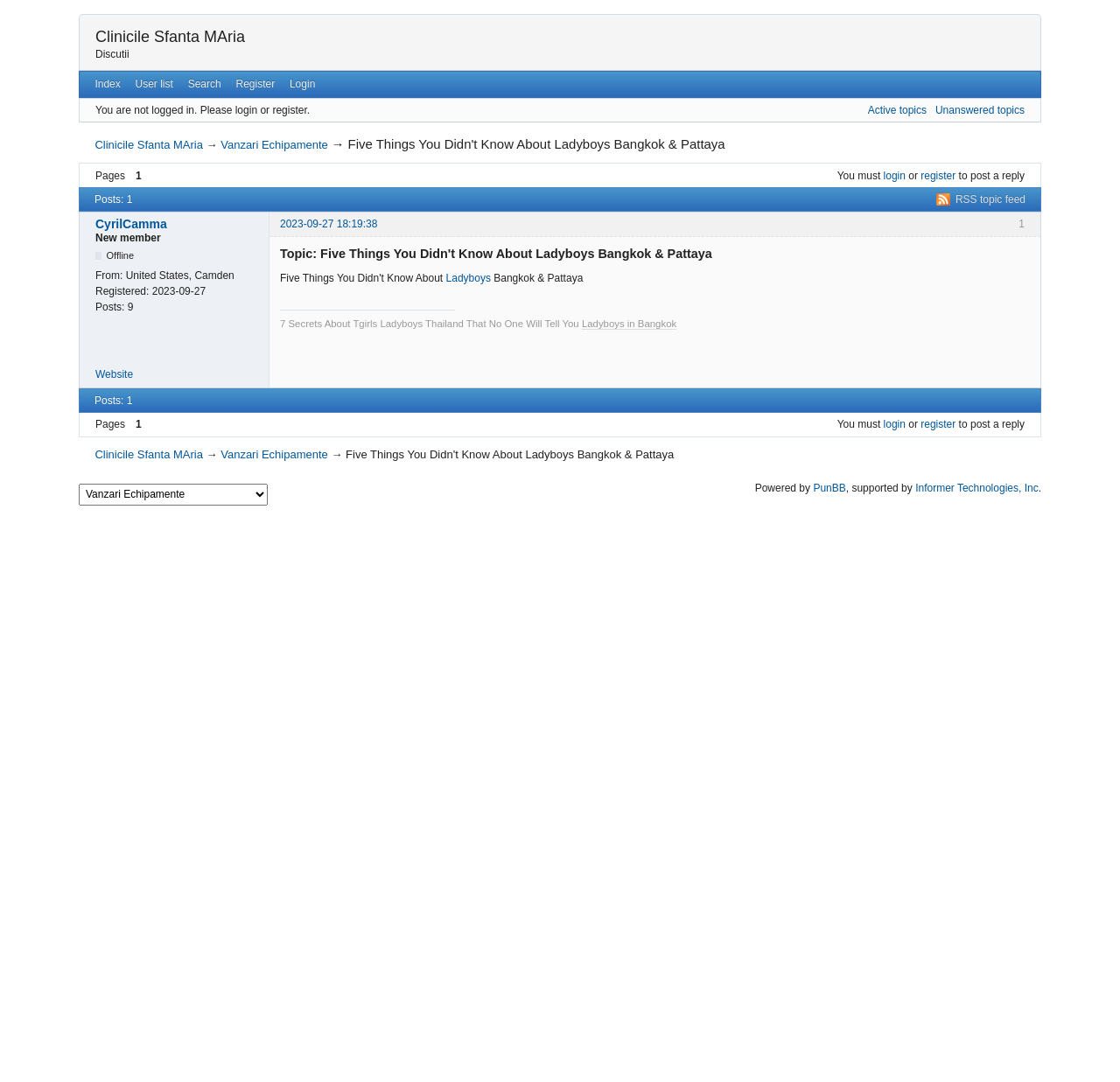Determine the bounding box coordinates of the element that should be clicked to execute the following command: "view active topics".

[0.775, 0.096, 0.827, 0.107]